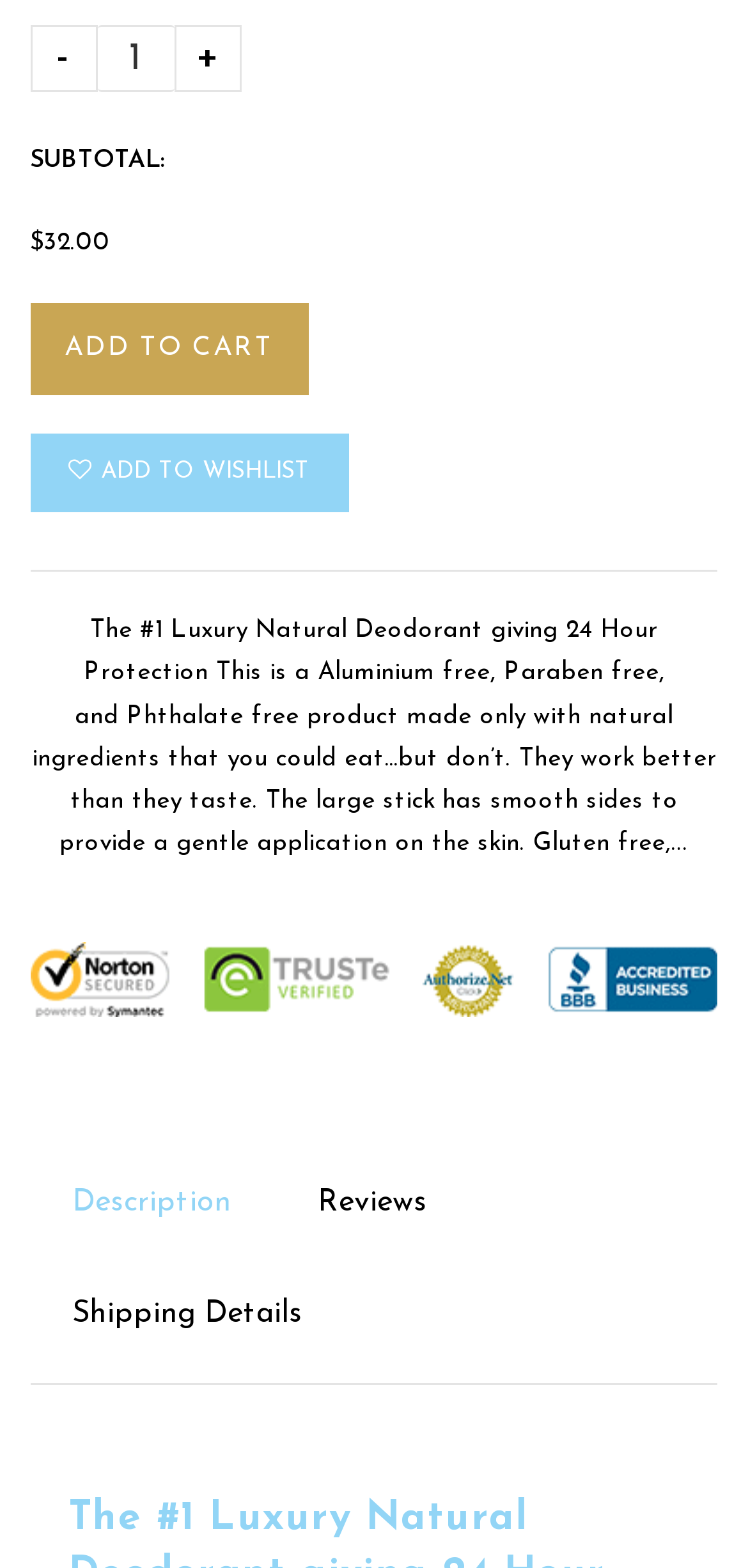Give a short answer using one word or phrase for the question:
What is the security feature of the payment method?

Secure pay